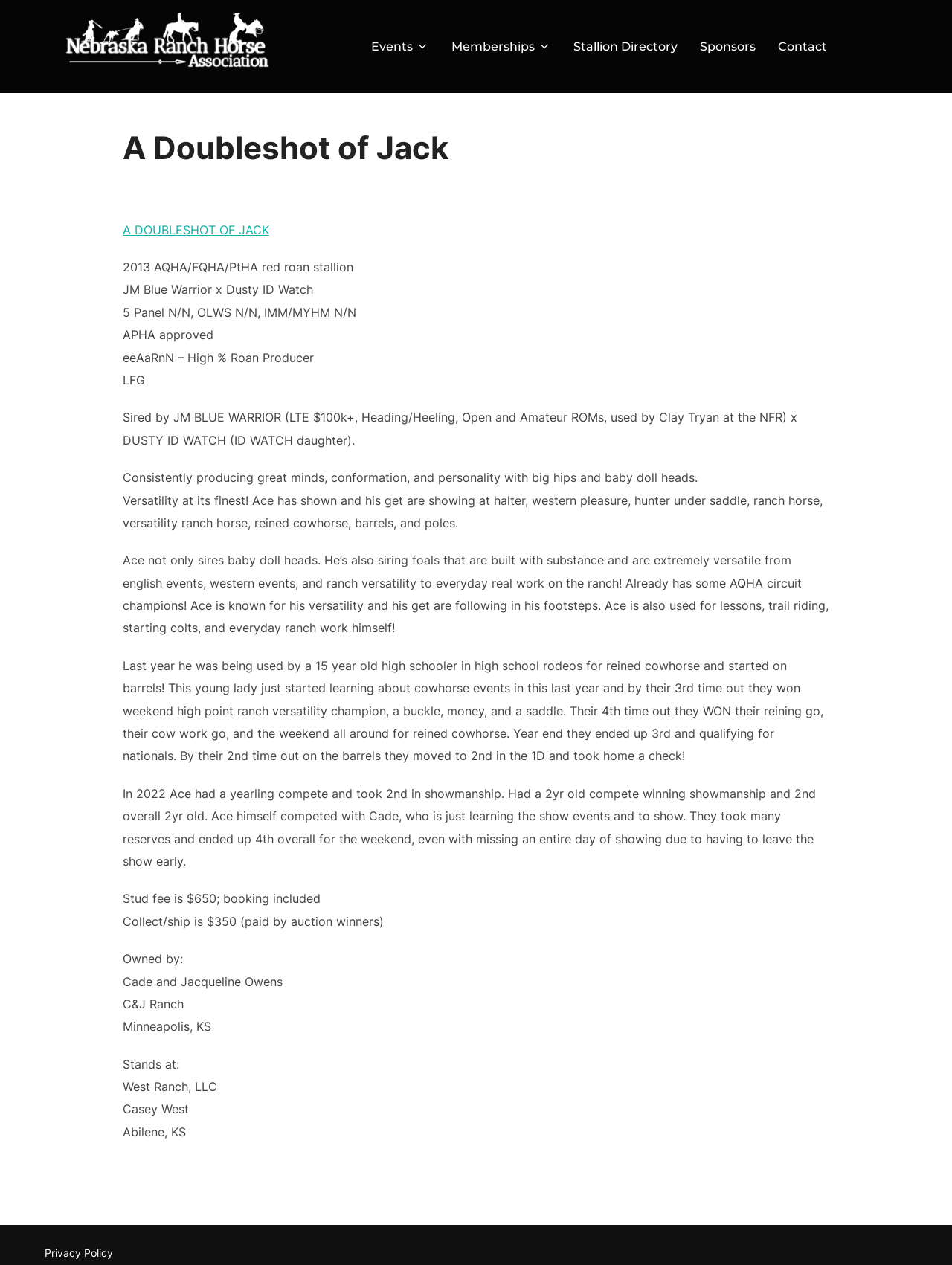Analyze the image and give a detailed response to the question:
What is the stud fee of the stallion?

The stud fee of the stallion can be found in the static text 'Stud fee is $650; booking included'. This text provides information about the stud fee, which is $650.